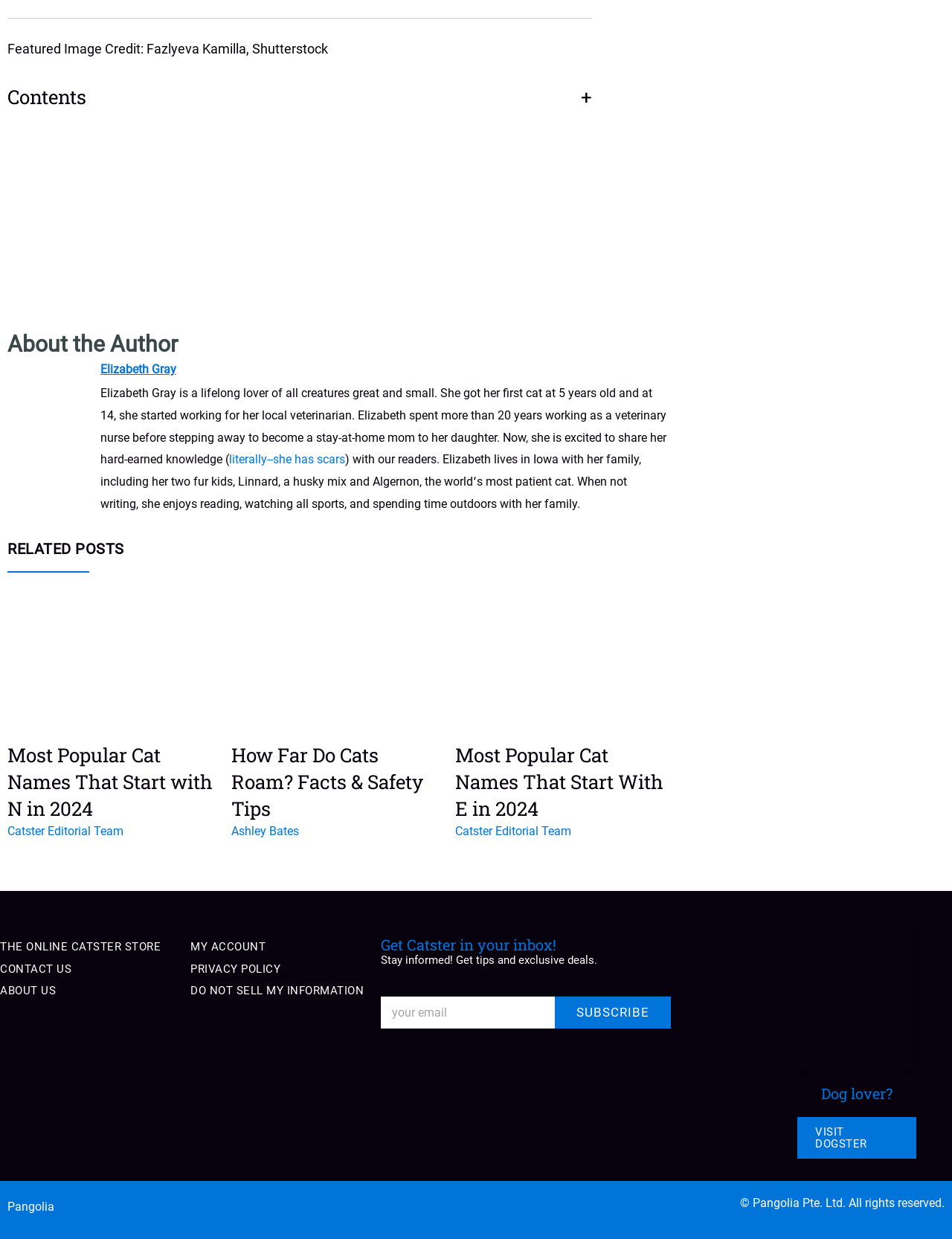Please locate the bounding box coordinates of the region I need to click to follow this instruction: "View related post 'Most Popular Cat Names That Start with N in 2024'".

[0.008, 0.598, 0.229, 0.664]